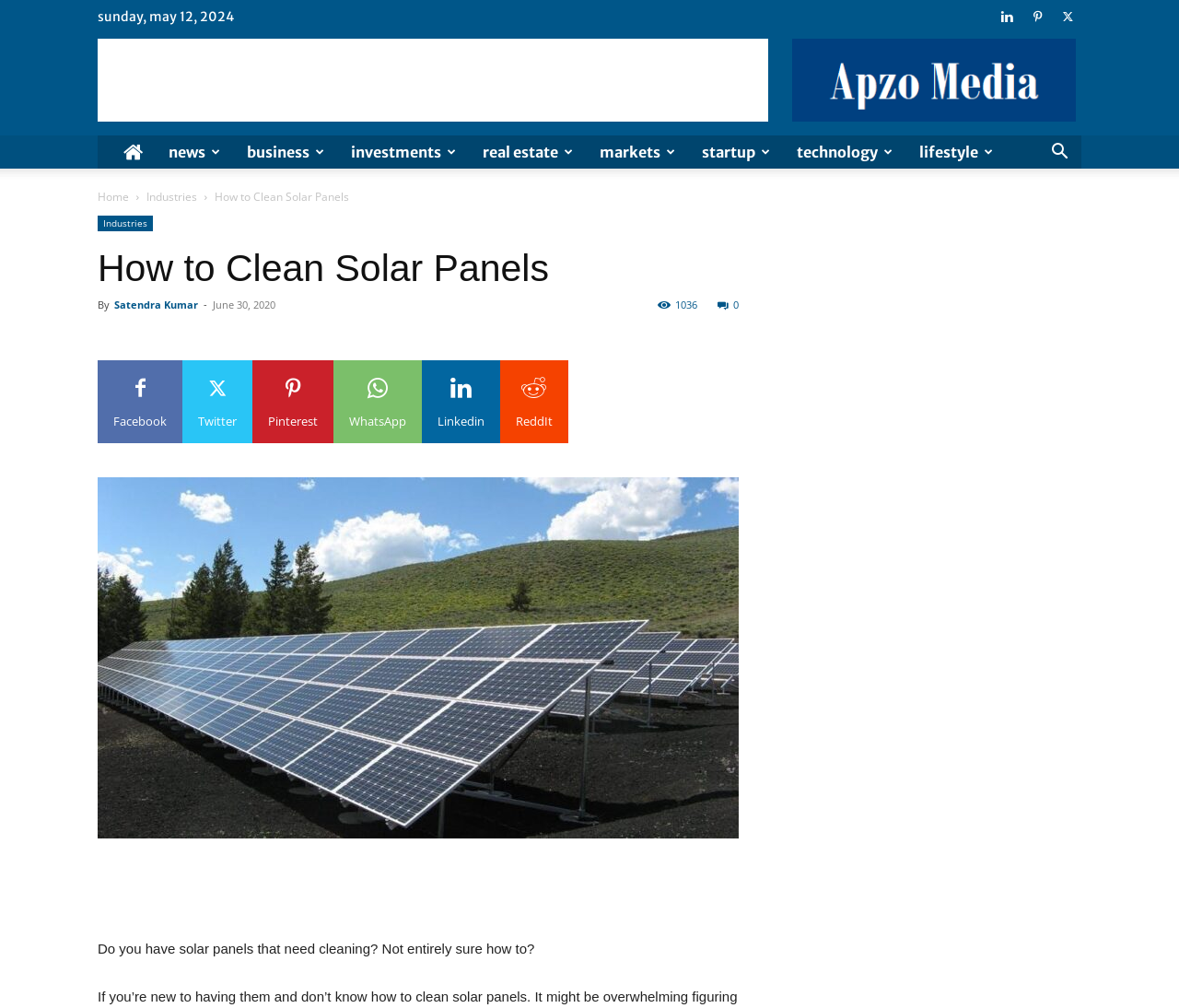Please examine the image and answer the question with a detailed explanation:
What is the purpose of the article?

I inferred the purpose of the article by looking at the static text element that says 'Do you have solar panels that need cleaning? Not entirely sure how to?' which suggests that the article is providing information on cleaning solar panels.